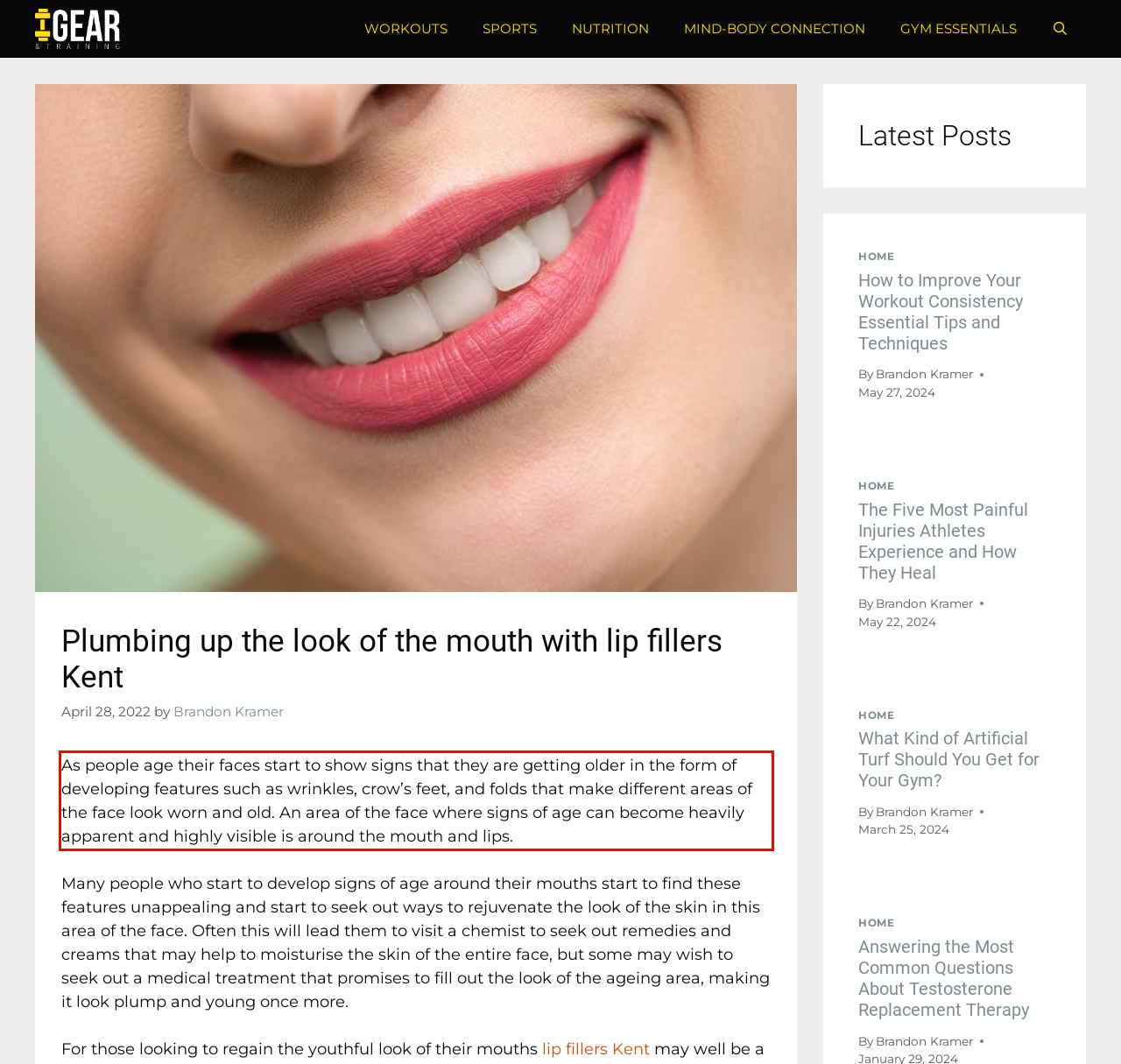You are given a screenshot with a red rectangle. Identify and extract the text within this red bounding box using OCR.

As people age their faces start to show signs that they are getting older in the form of developing features such as wrinkles, crow’s feet, and folds that make different areas of the face look worn and old. An area of the face where signs of age can become heavily apparent and highly visible is around the mouth and lips.